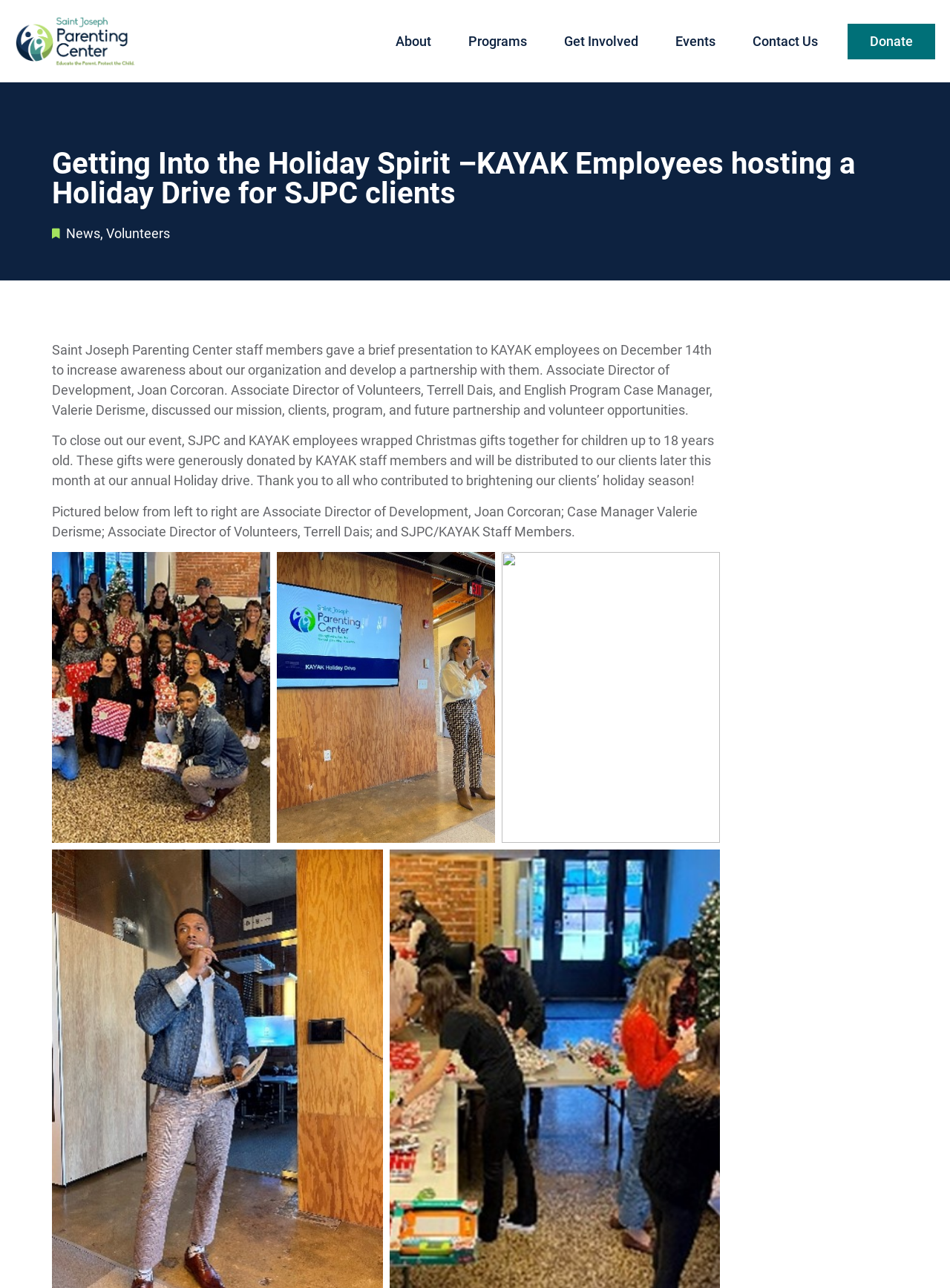Using the webpage screenshot, find the UI element described by Programs. Provide the bounding box coordinates in the format (top-left x, top-left y, bottom-right x, bottom-right y), ensuring all values are floating point numbers between 0 and 1.

[0.477, 0.019, 0.578, 0.045]